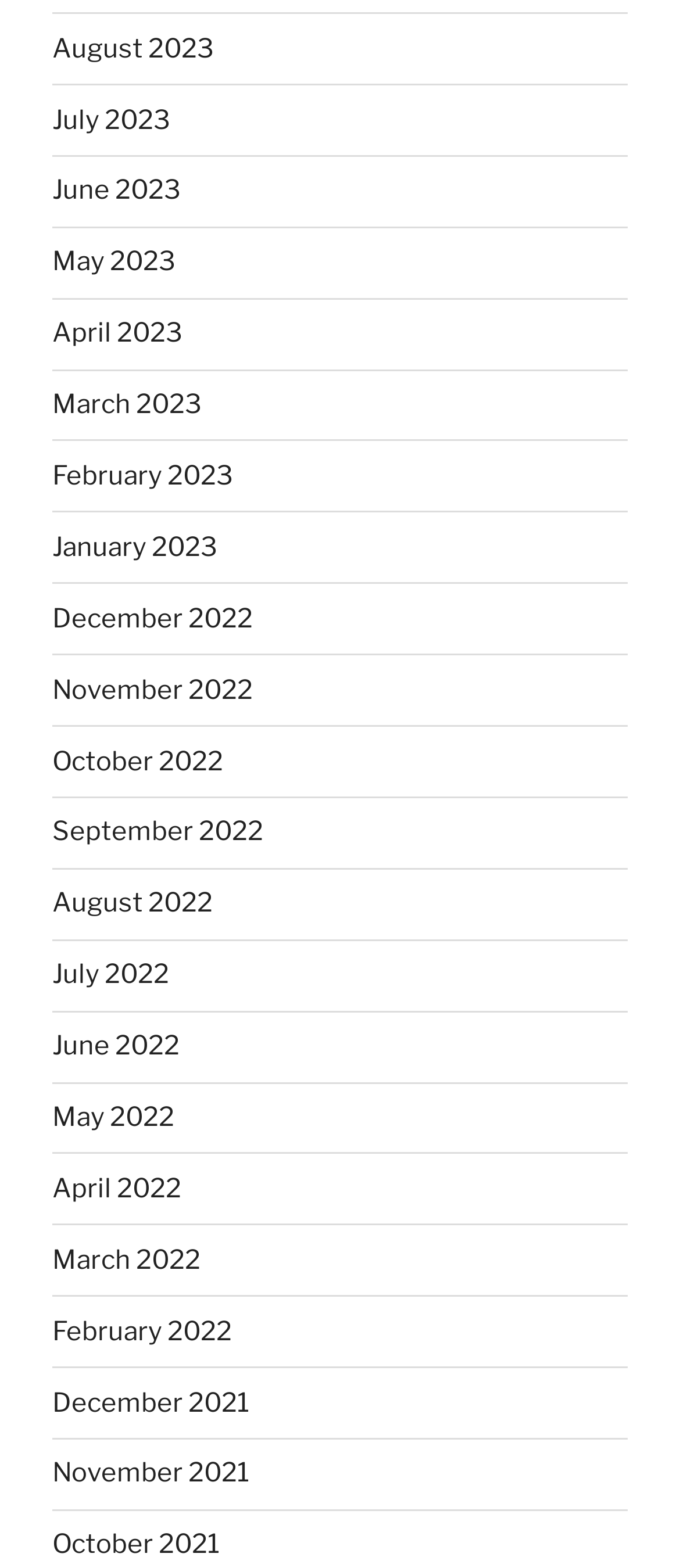How many months are listed in 2022?
Provide a thorough and detailed answer to the question.

I can count the number of links with '2022' in their text, and I find that there are 12 months listed in 2022, from January 2022 to December 2022.